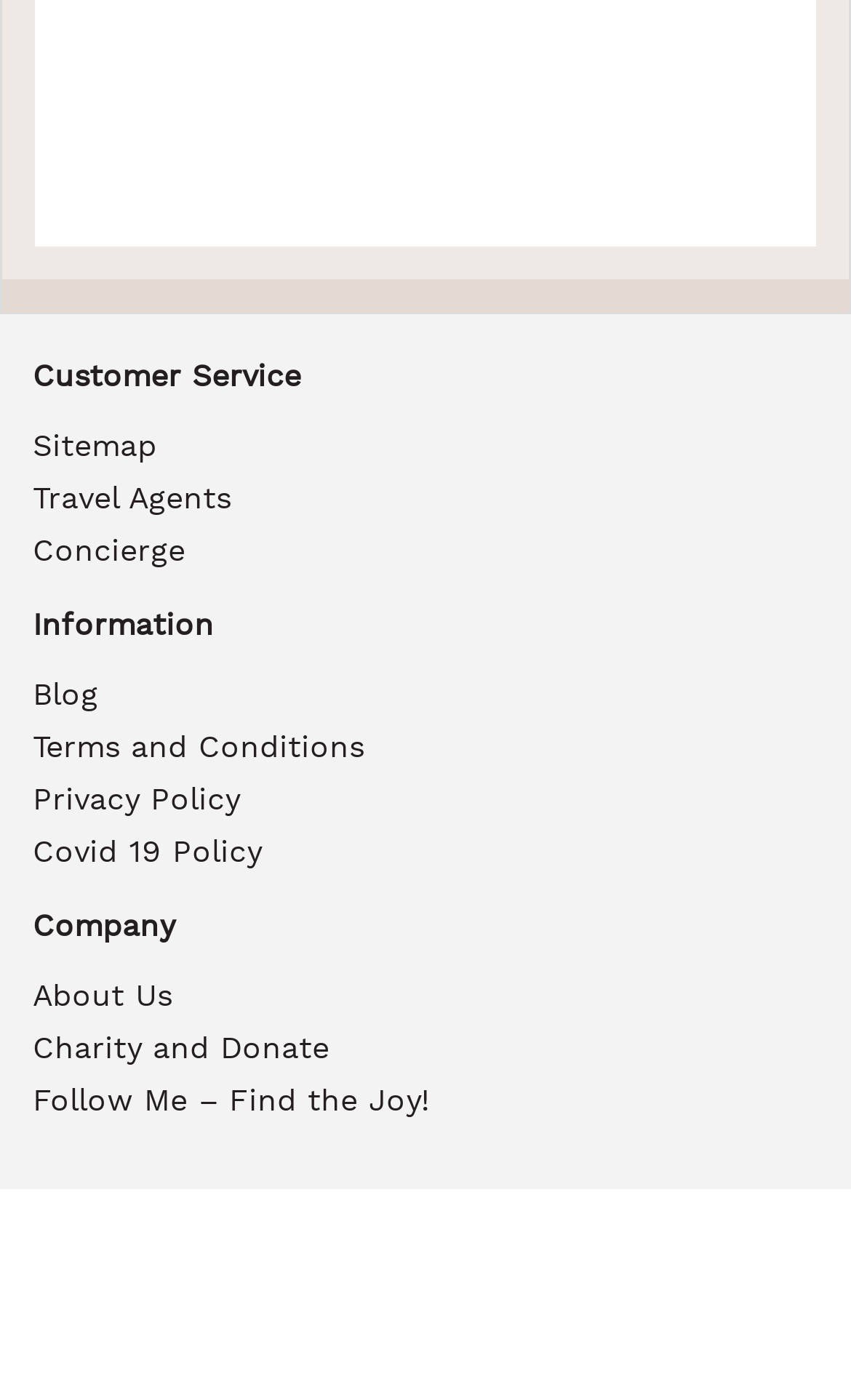Give a one-word or one-phrase response to the question:
What is the last link under 'Company'?

Follow Me – Find the Joy!